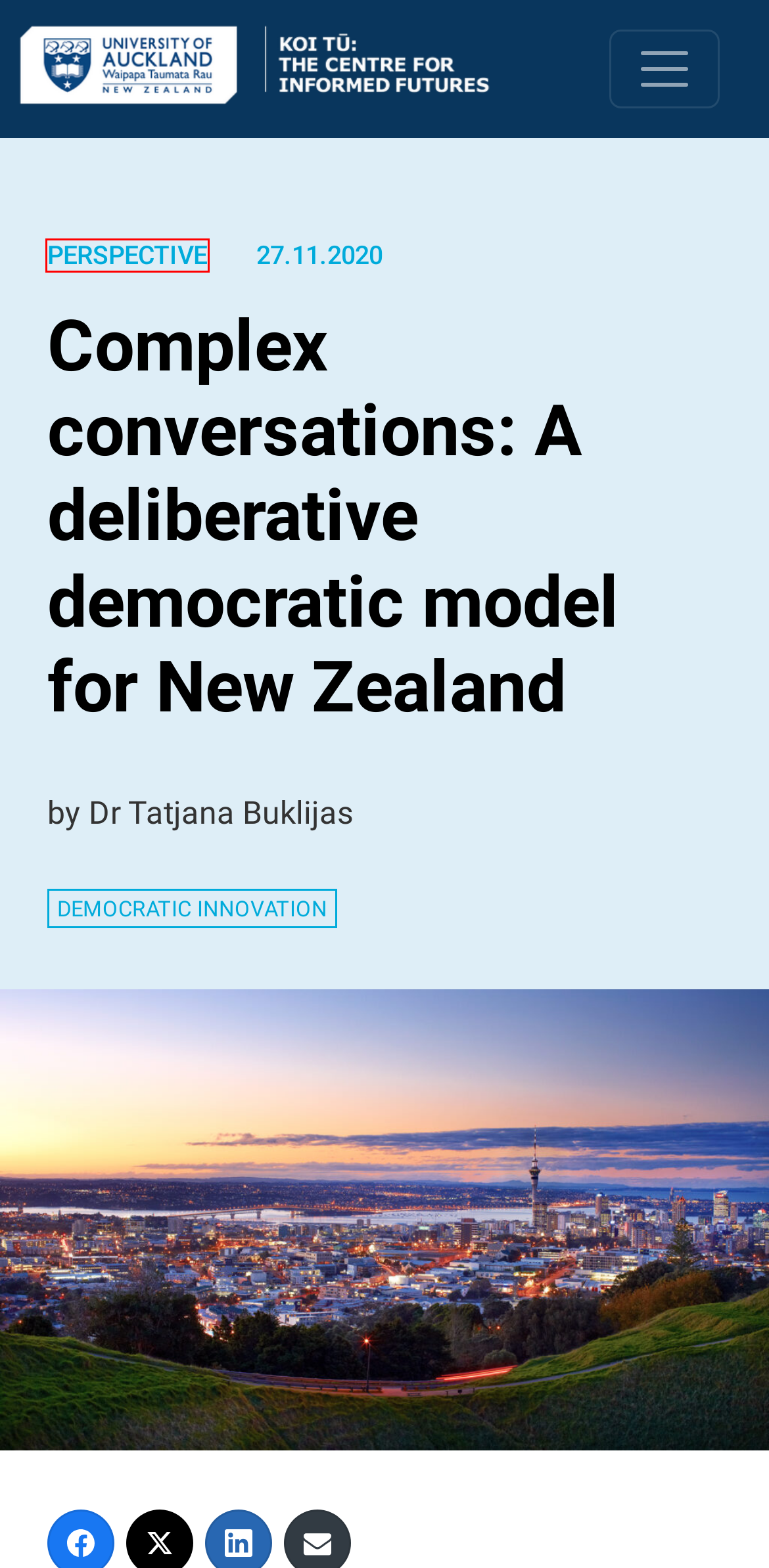Look at the screenshot of a webpage that includes a red bounding box around a UI element. Select the most appropriate webpage description that matches the page seen after clicking the highlighted element. Here are the candidates:
A. Koi Tū: The Centre for Informed Futures
B. Trust in science – Koi Tū: The Centre for Informed Futures
C. Democratic innovation – Koi Tū: The Centre for Informed Futures
D. Perspectives – Koi Tū: The Centre for Informed Futures
E. Endeavour Fund | Ministry of Business, Innovation & Employment
F. Human potential – Koi Tū: The Centre for Informed Futures
G. NZ’s place in the world – Koi Tū: The Centre for Informed Futures
H. Sustainability – Koi Tū: The Centre for Informed Futures

D